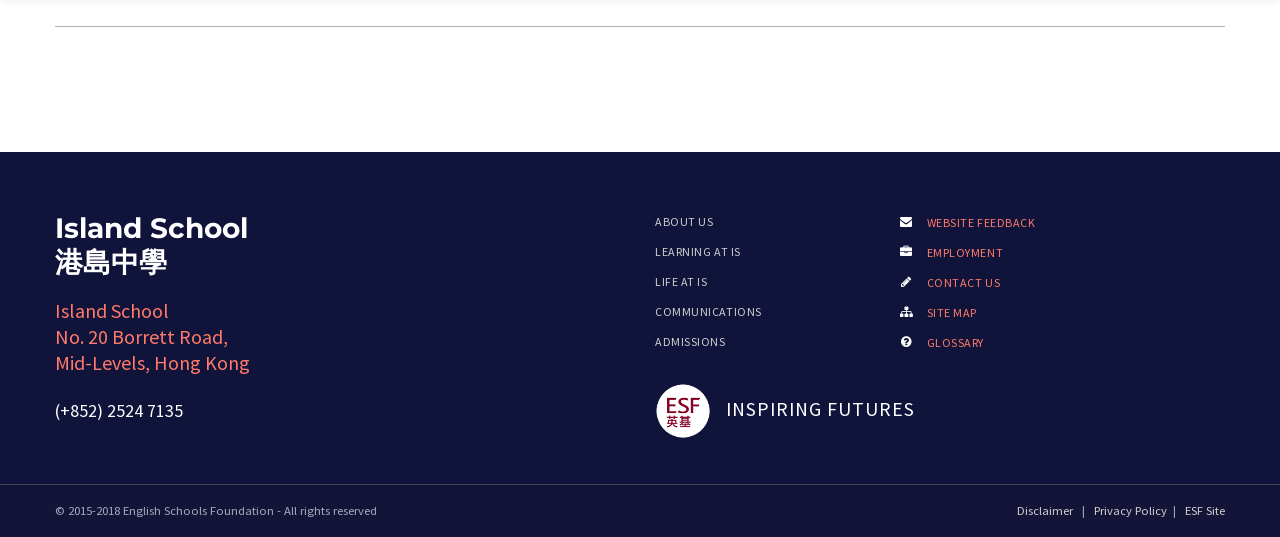What is the address of the school?
Can you offer a detailed and complete answer to this question?

The address of the school can be found in the static text elements with the texts 'No. 20 Borrett Road,' and 'Mid-Levels, Hong Kong'.